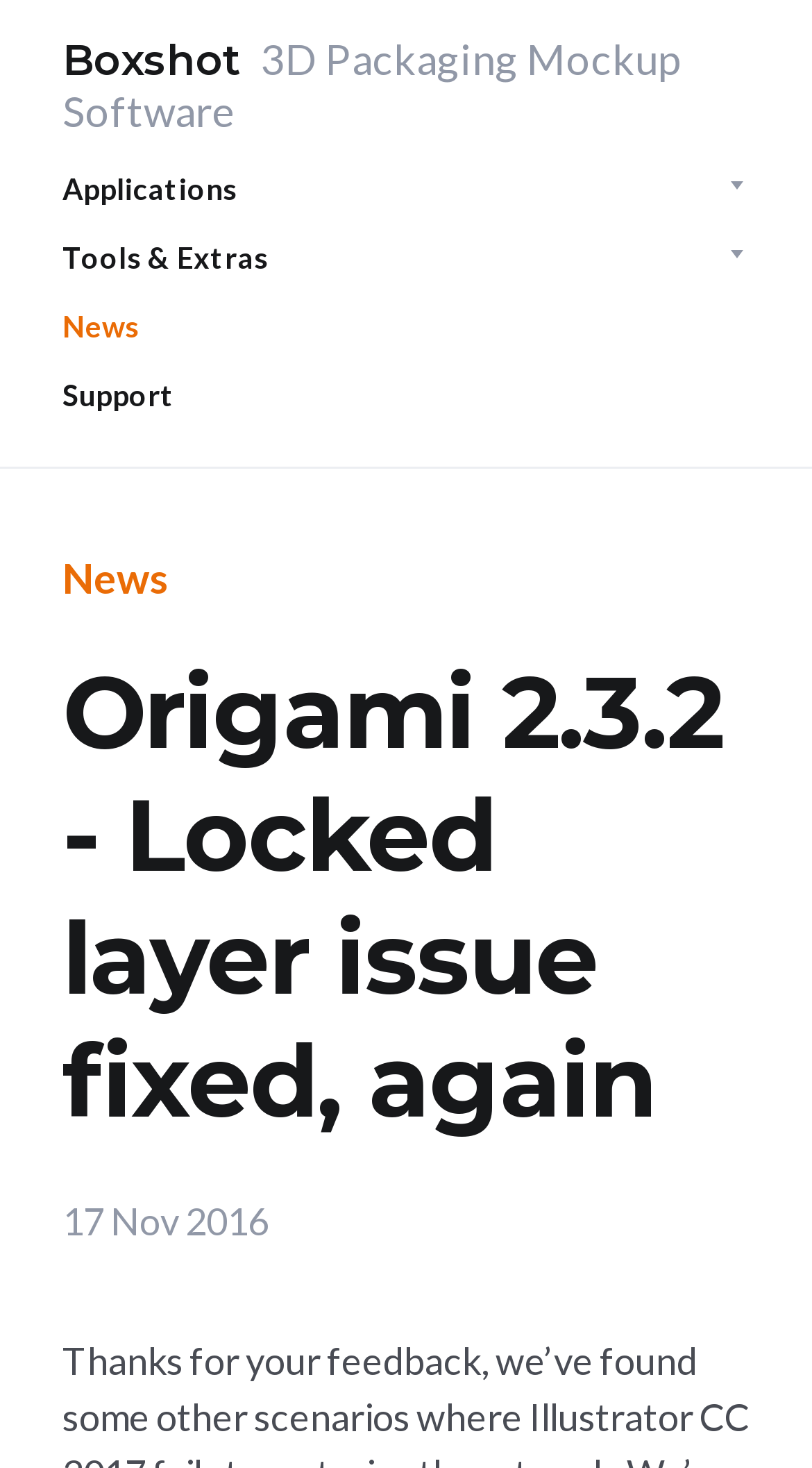What is the type of content on this webpage?
Based on the screenshot, respond with a single word or phrase.

News article